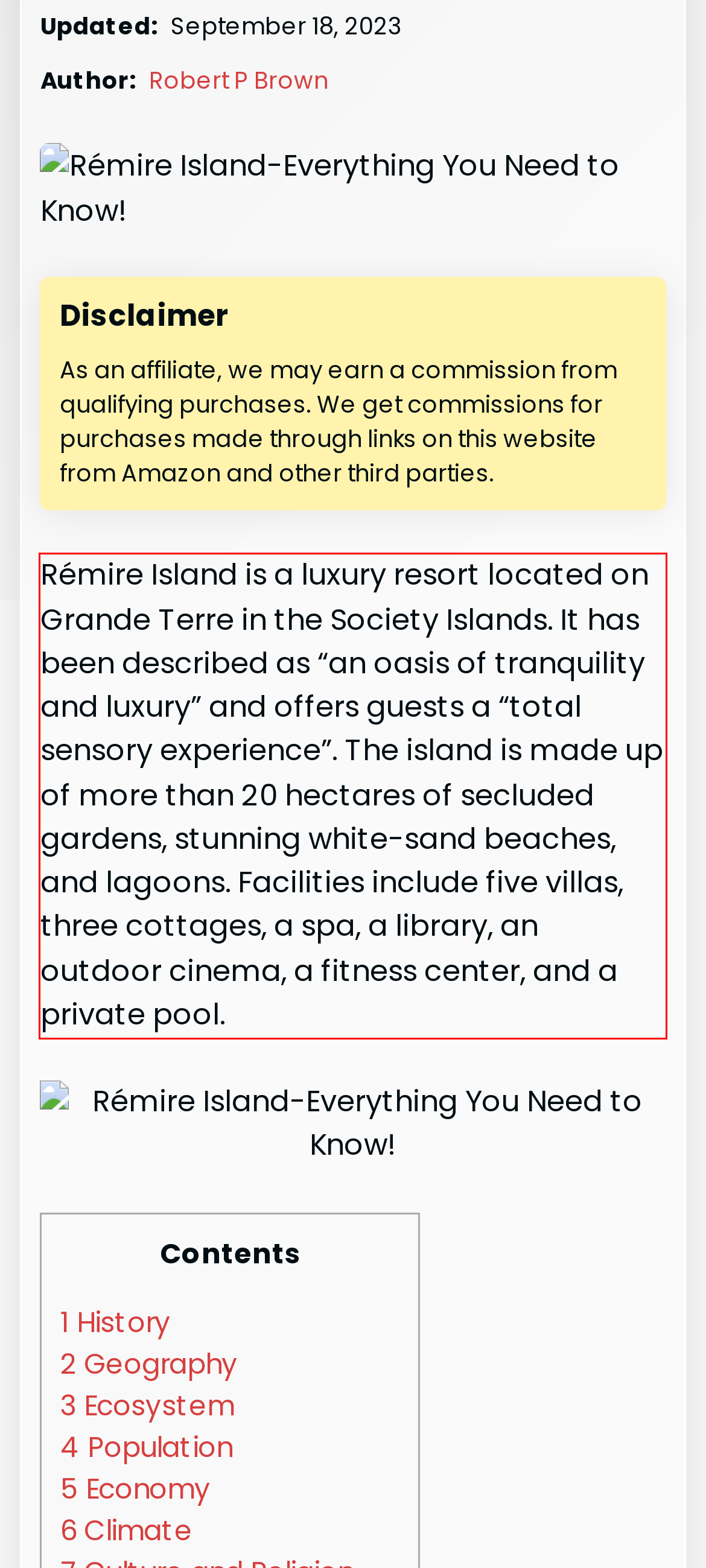Please perform OCR on the text within the red rectangle in the webpage screenshot and return the text content.

Rémire Island is a luxury resort located on Grande Terre in the Society Islands. It has been described as “an oasis of tranquility and luxury” and offers guests a “total sensory experience”. The island is made up of more than 20 hectares of secluded gardens, stunning white-sand beaches, and lagoons. Facilities include five villas, three cottages, a spa, a library, an outdoor cinema, a fitness center, and a private pool.